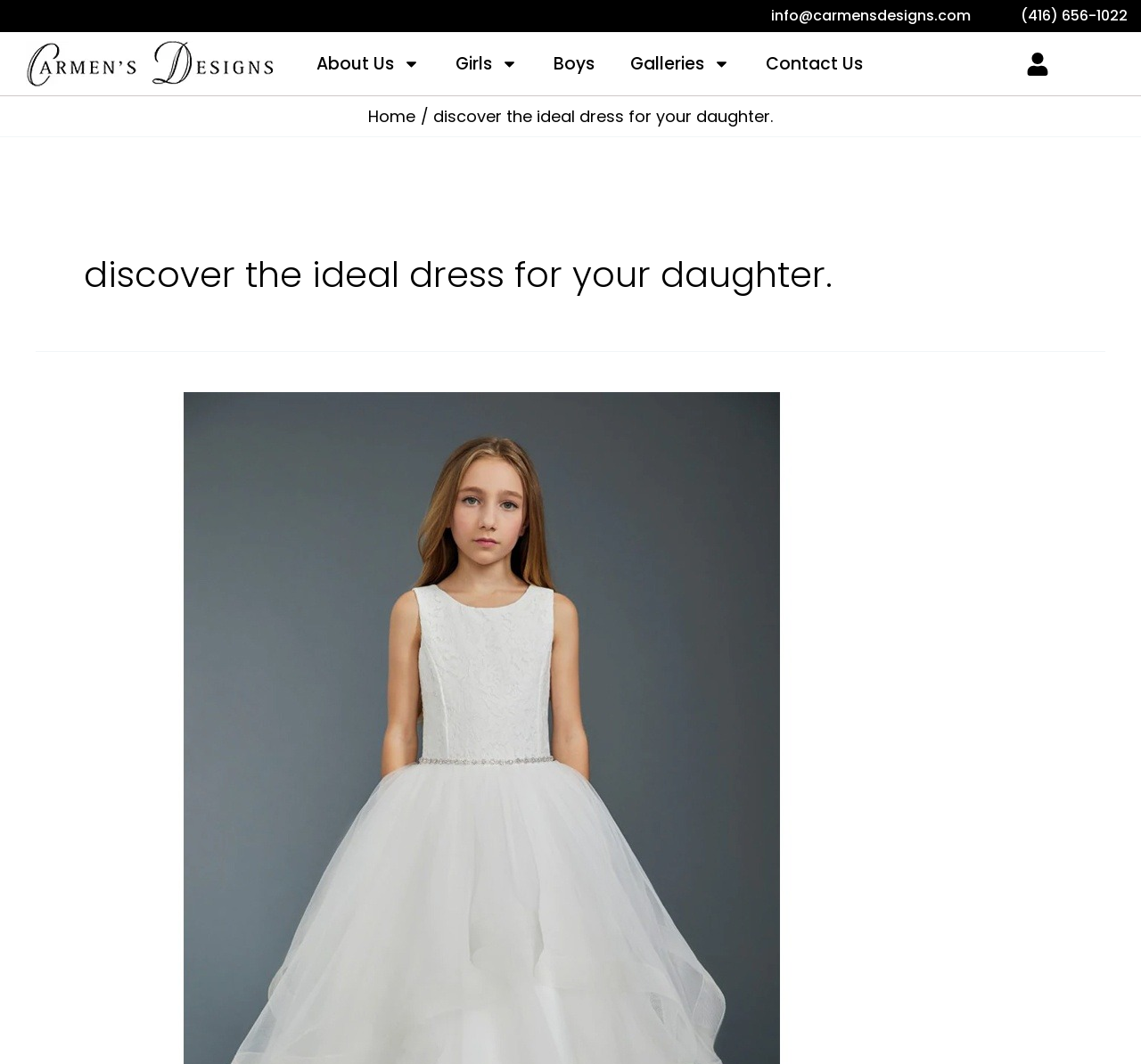Identify the bounding box of the HTML element described here: "About Us". Provide the coordinates as four float numbers between 0 and 1: [left, top, right, bottom].

[0.262, 0.041, 0.384, 0.079]